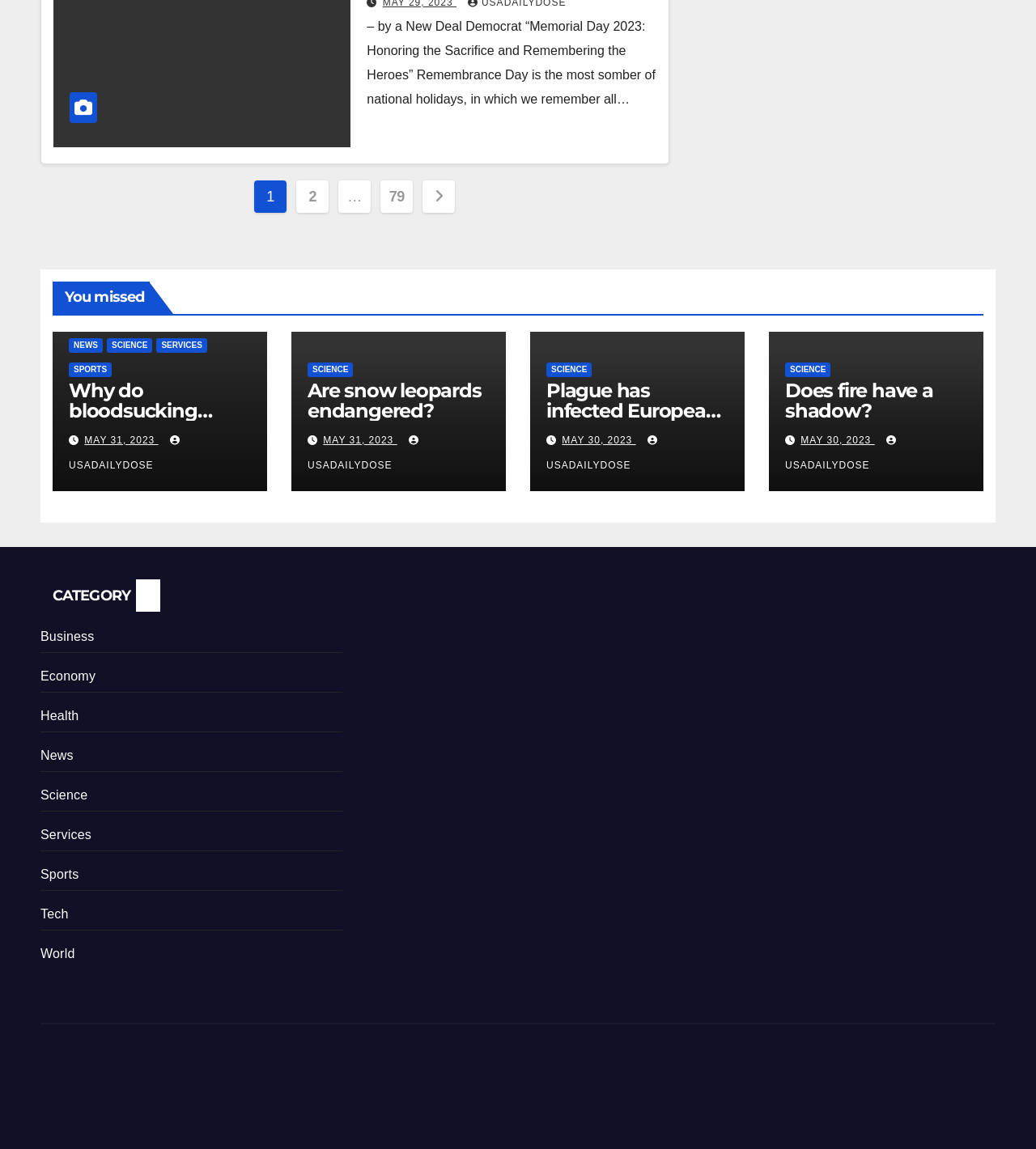Find the bounding box coordinates of the clickable area that will achieve the following instruction: "View the article 'Plague has infected Europeans for at least 4,000 years'".

[0.527, 0.329, 0.703, 0.402]